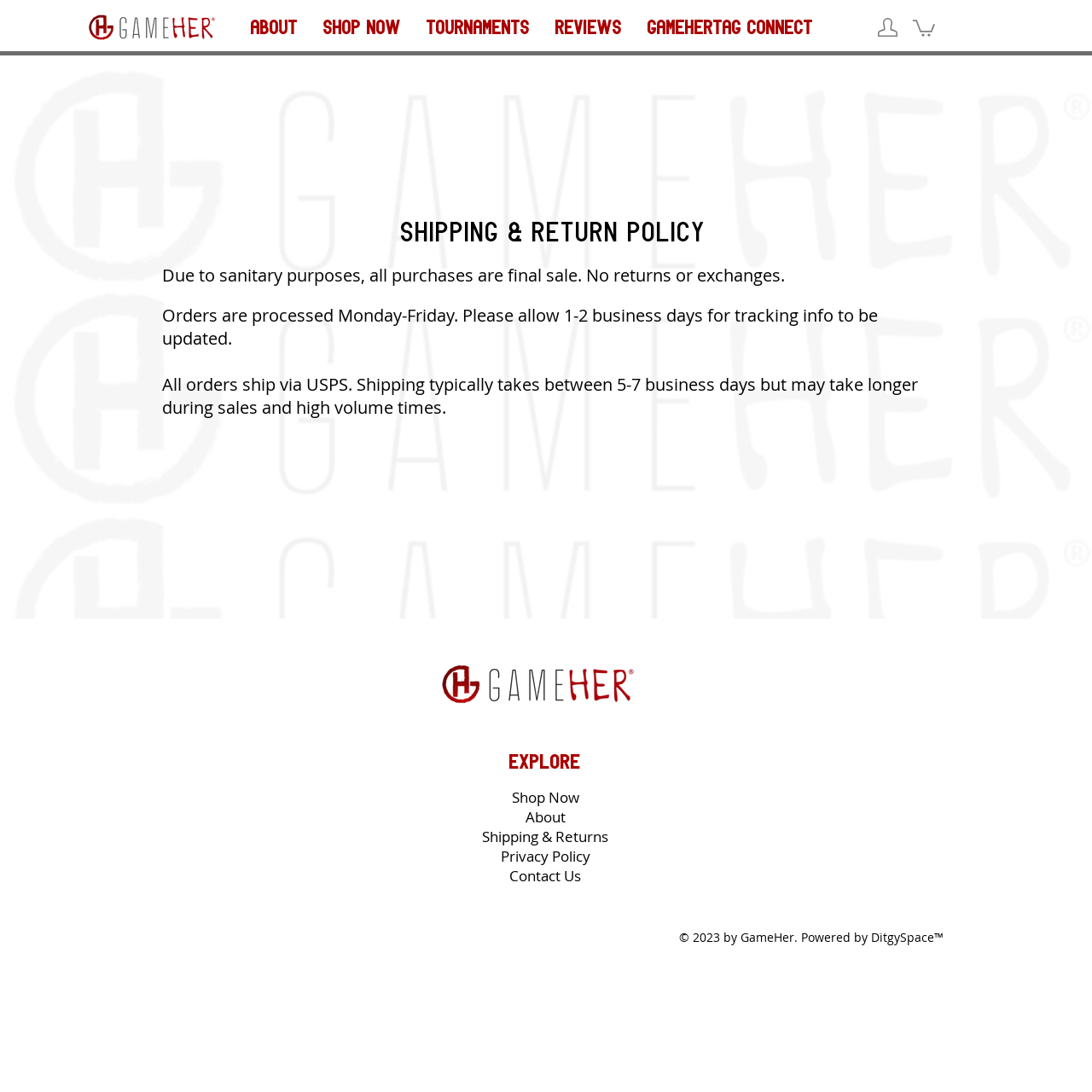Generate a comprehensive description of the webpage content.

The webpage is about GameHer, a platform for female gamers. At the top left, there is a logo image, and next to it, a navigation menu with links to "ABOUT", "SHOP NOW", "TOURNAMENTS", "REVIEWS", and "GAMEHERTAG CONNECT". On the top right, there is a small icon button.

The main content area is divided into two sections. The top section has a large background image, and on top of it, there is a heading "SHIPPING & RETURN POLICY" and three paragraphs of text explaining the shipping and return policies.

Below the main content area, there is a footer section with a heading "EXPLORE" and several links to "Shop Now", "About", "Shipping & Returns", "Privacy Policy", and "Contact Us". There is also a copyright notice "© 2023 by GameHer. Powered by" followed by a link to "DitgySpace™".